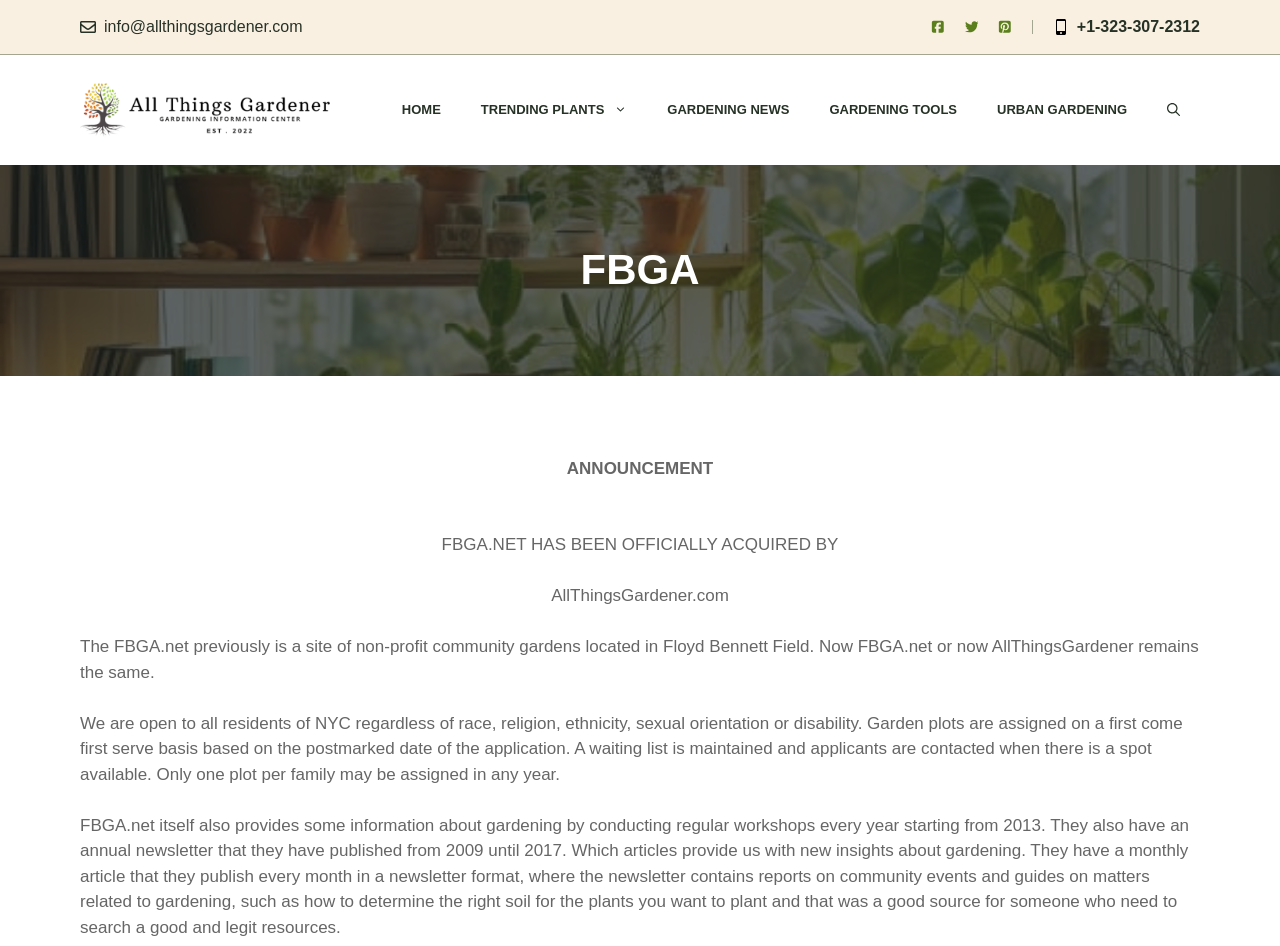Can you pinpoint the bounding box coordinates for the clickable element required for this instruction: "Click on the 'SPLINTERS & CANDY' link"? The coordinates should be four float numbers between 0 and 1, i.e., [left, top, right, bottom].

None